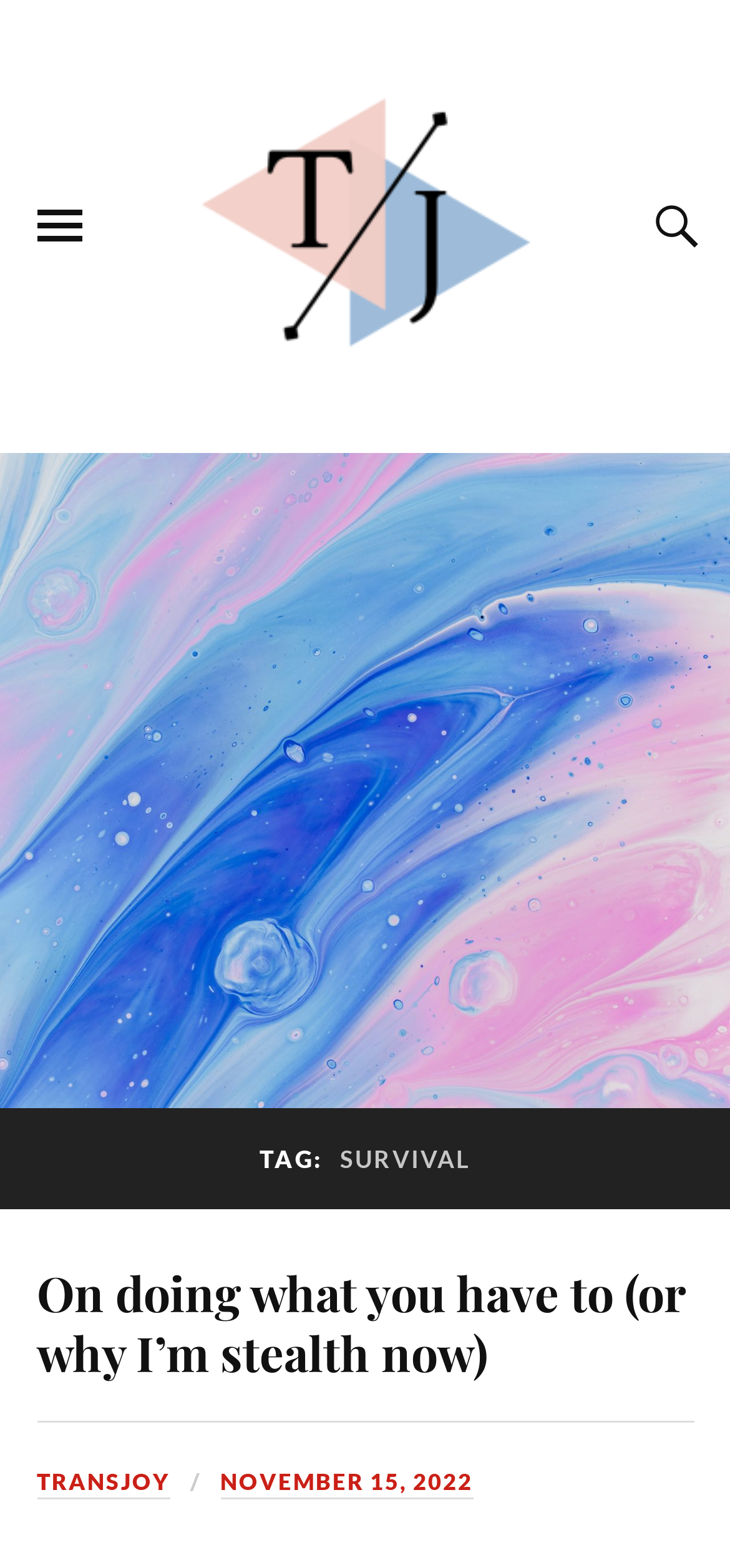Reply to the question with a single word or phrase:
What is the date of the article?

NOVEMBER 15, 2022